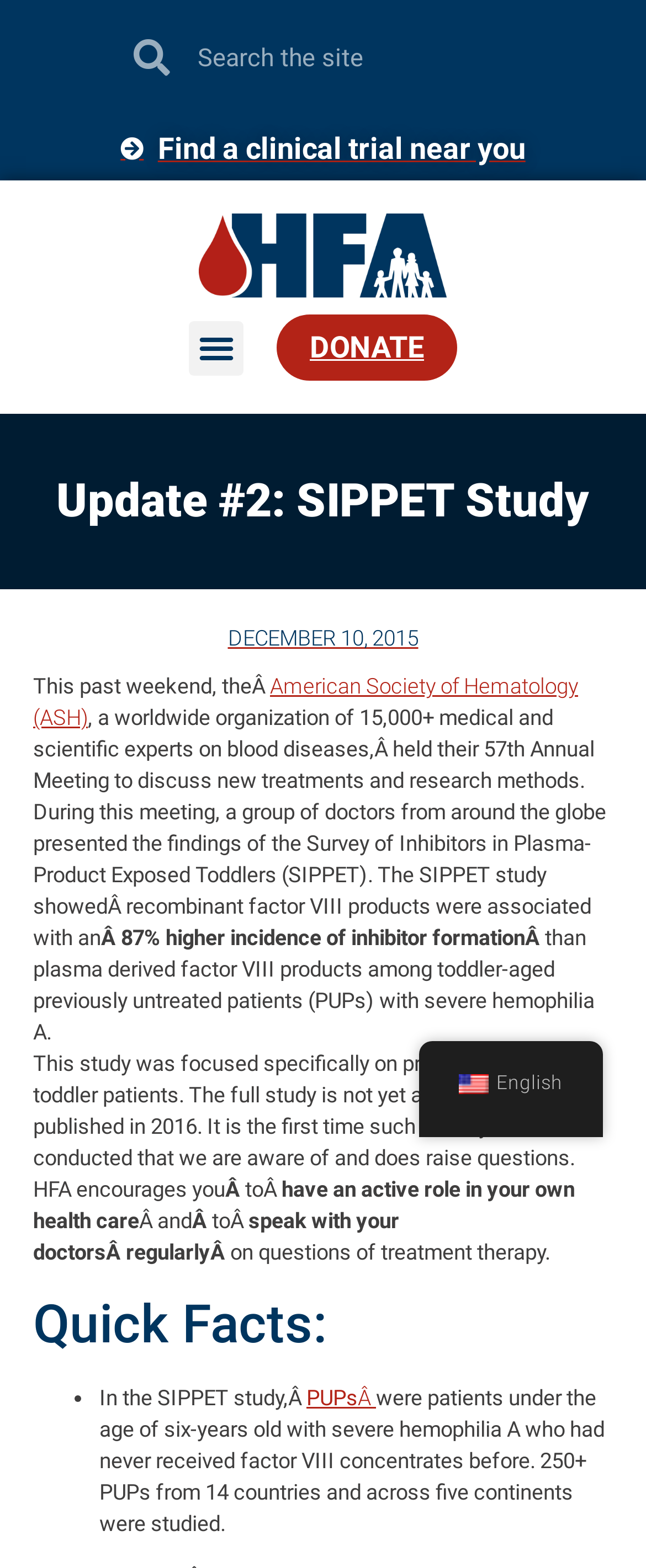Pinpoint the bounding box coordinates of the clickable area necessary to execute the following instruction: "Toggle the menu". The coordinates should be given as four float numbers between 0 and 1, namely [left, top, right, bottom].

[0.292, 0.204, 0.377, 0.239]